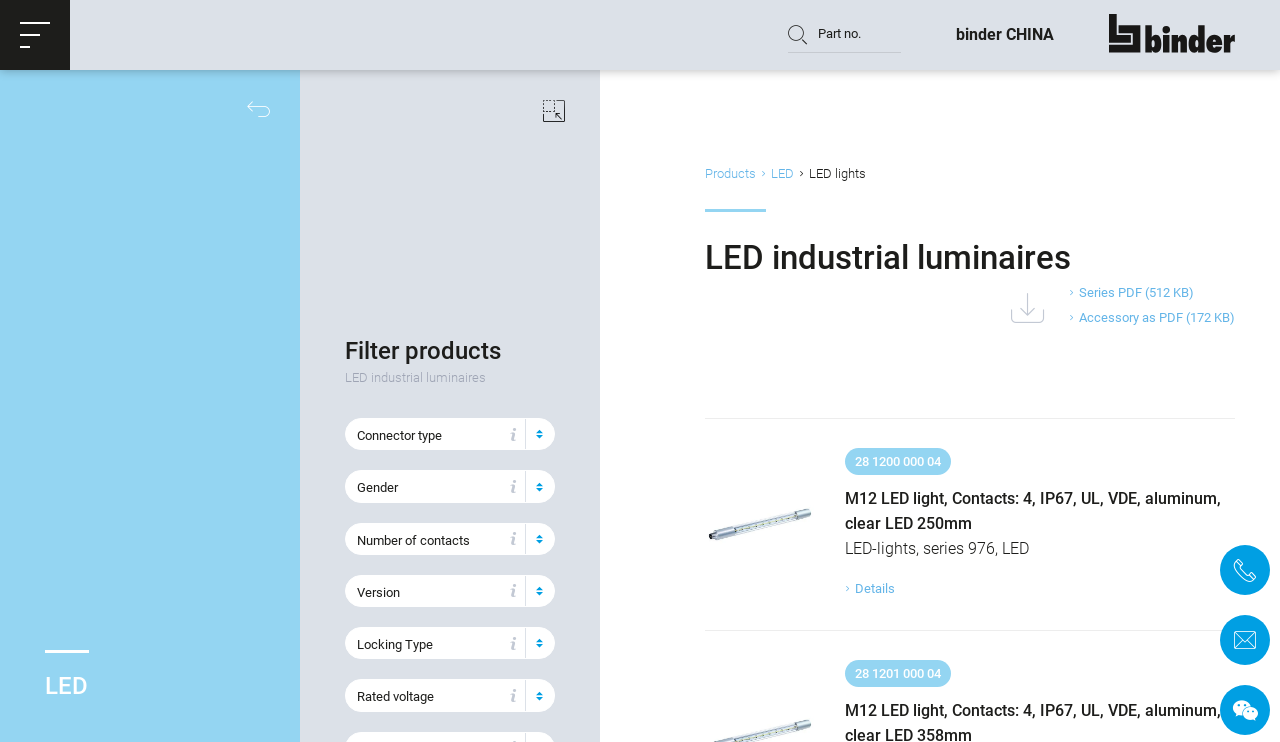What is the contact information of the company?
Please provide a detailed and comprehensive answer to the question.

The contact information of the company can be found by looking at the link ' +86 (0) 25 8332 8591' which is located at the bottom right corner of the webpage.